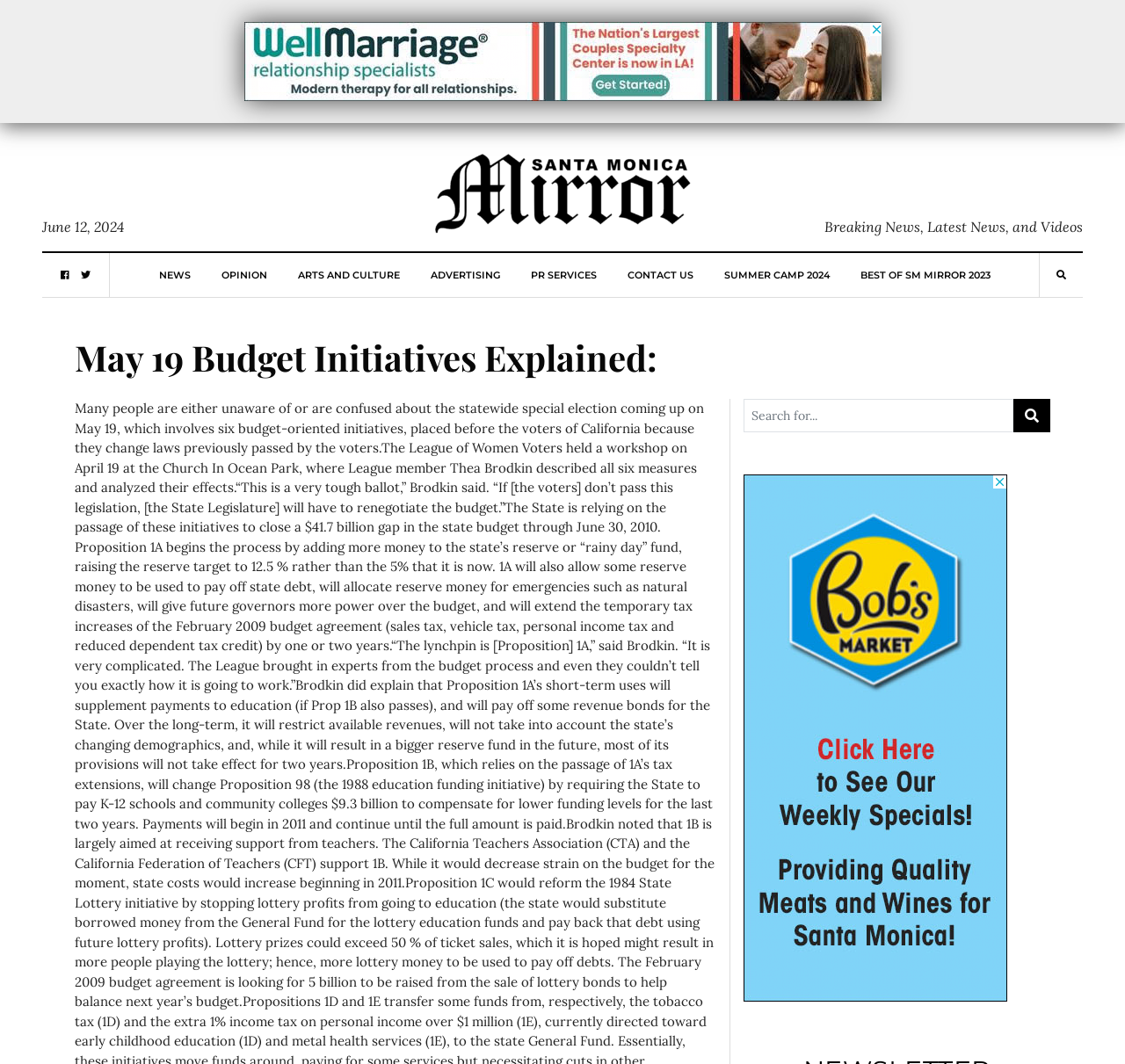Please indicate the bounding box coordinates for the clickable area to complete the following task: "Click on the SM Mirror link". The coordinates should be specified as four float numbers between 0 and 1, i.e., [left, top, right, bottom].

[0.383, 0.158, 0.617, 0.199]